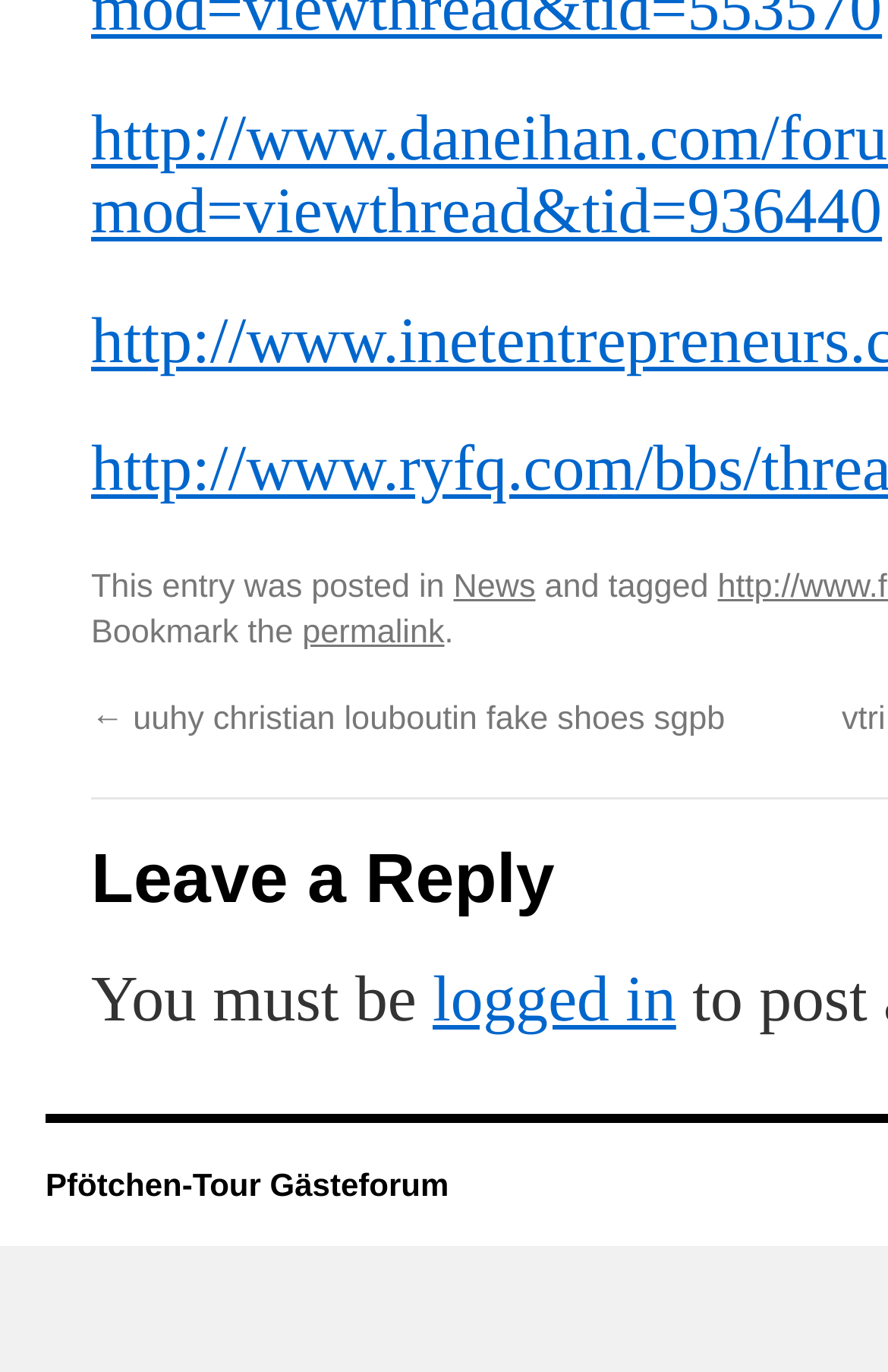Provide the bounding box coordinates of the UI element this sentence describes: "Home".

None